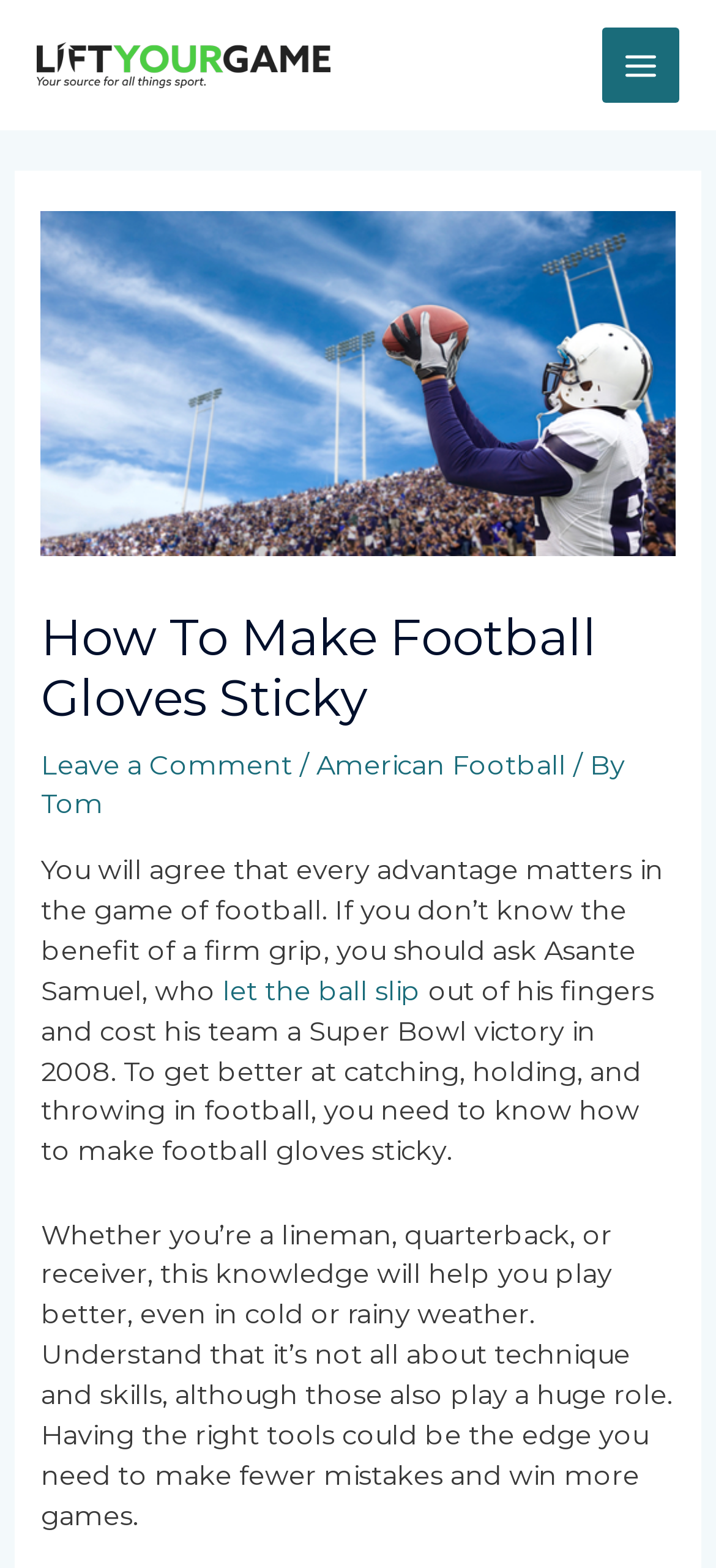What is the position of the 'MAIN MENU' button?
Look at the screenshot and respond with one word or a short phrase.

Top right corner